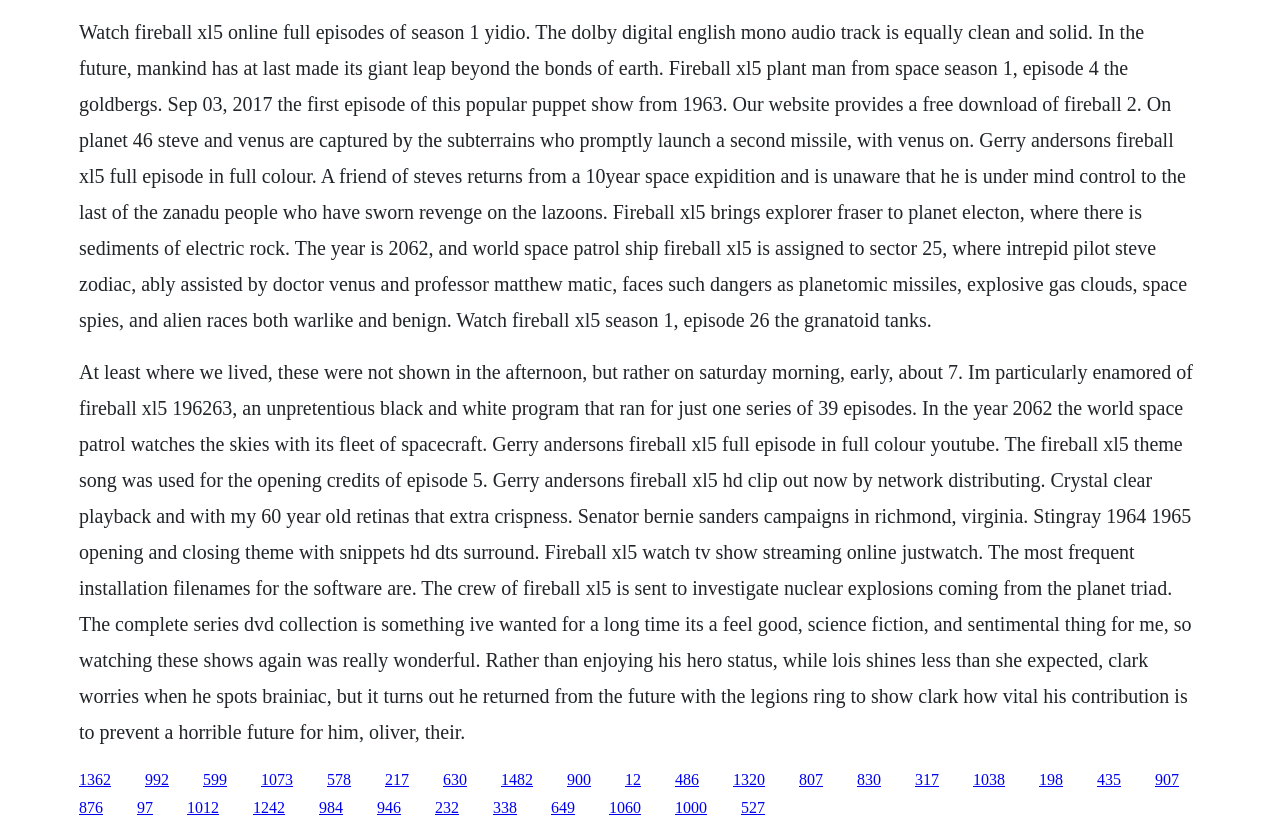With reference to the image, please provide a detailed answer to the following question: What is the name of the planet where Steve and Venus are captured by the subterrains?

The text mentions that 'On planet 46 Steve and Venus are captured by the subterrains who promptly launch a second missile, with Venus on.' This indicates that the name of the planet where Steve and Venus are captured by the subterrains is Planet 46.